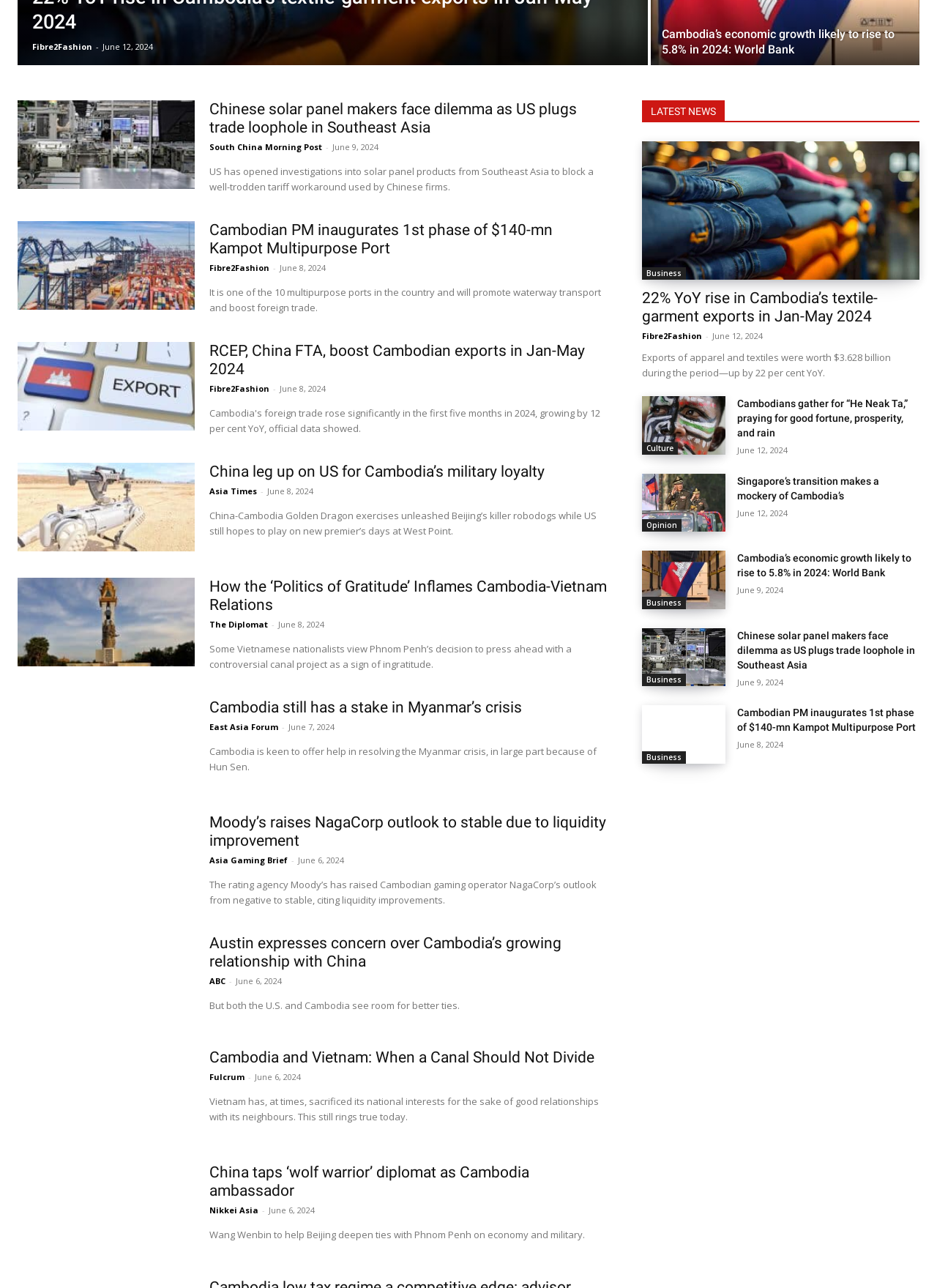Provide the bounding box coordinates of the HTML element this sentence describes: "Culture". The bounding box coordinates consist of four float numbers between 0 and 1, i.e., [left, top, right, bottom].

[0.685, 0.343, 0.724, 0.353]